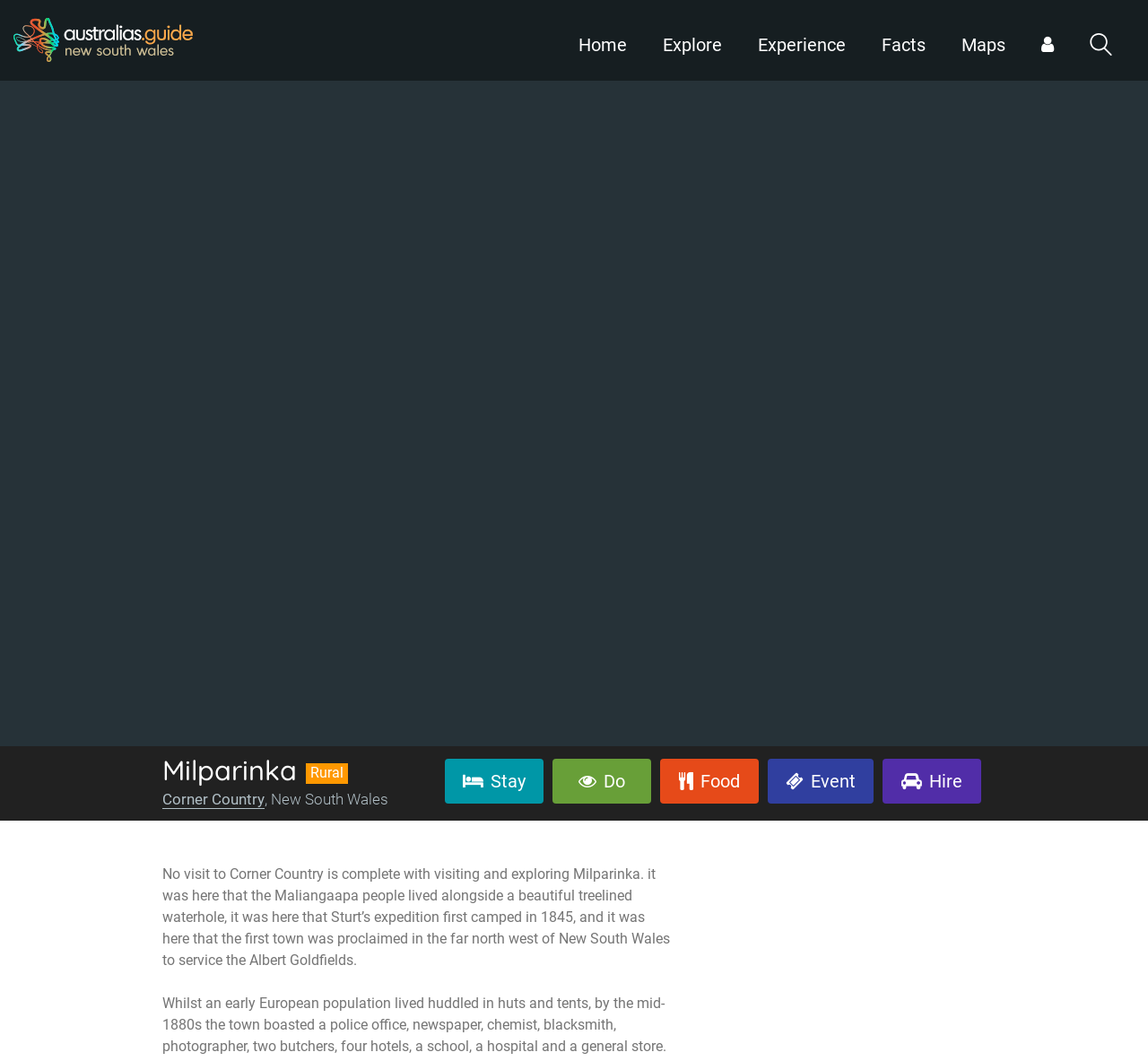Find the bounding box coordinates of the element you need to click on to perform this action: 'Search for products'. The coordinates should be represented by four float values between 0 and 1, in the format [left, top, right, bottom].

None